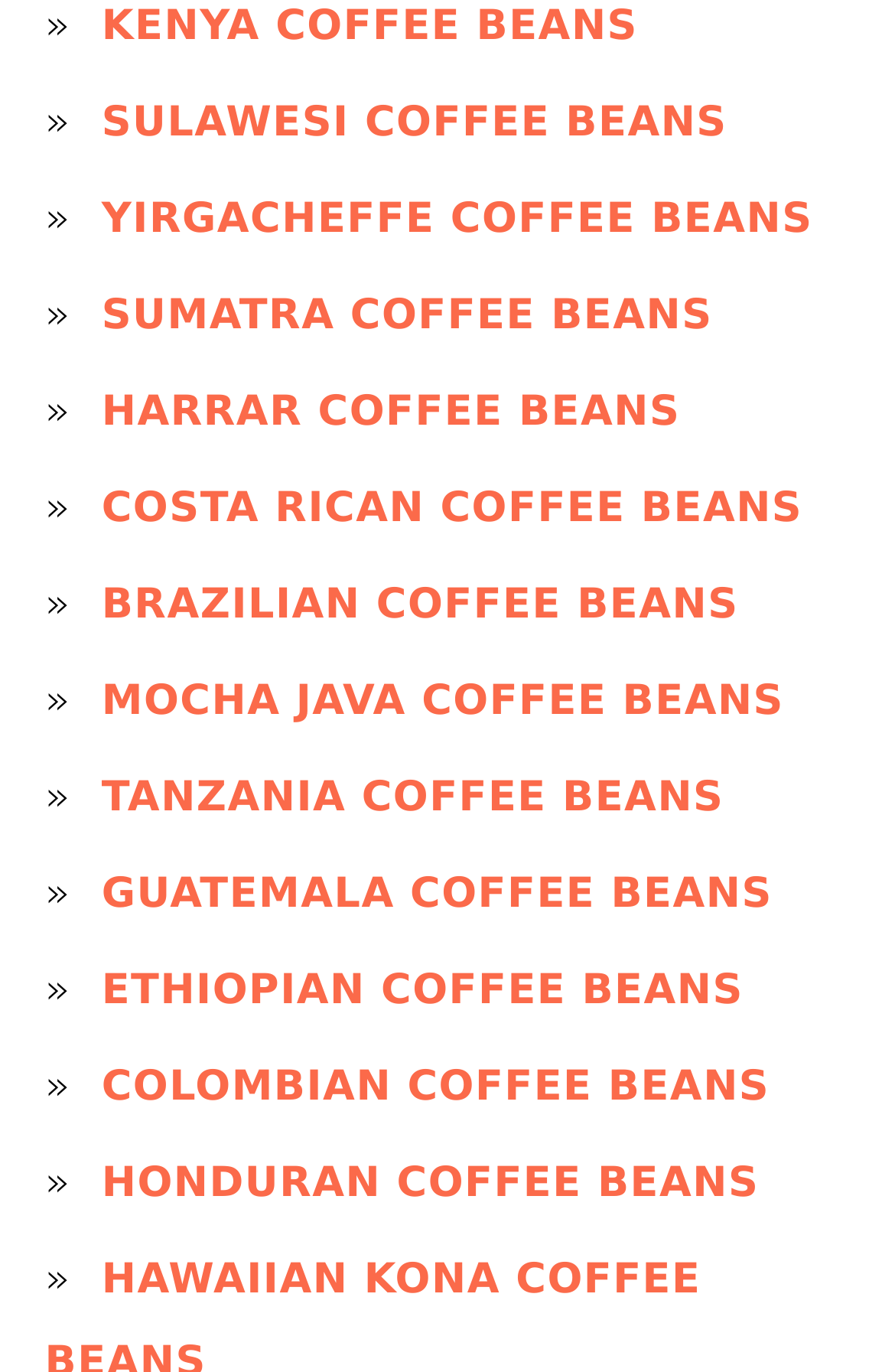What is the last coffee bean type in the list?
Refer to the image and provide a thorough answer to the question.

By analyzing the bounding box coordinates, I found that the link 'HONDURAN COFFEE BEANS' has the largest y1 value (0.844), which indicates it is located at the bottom of the webpage.